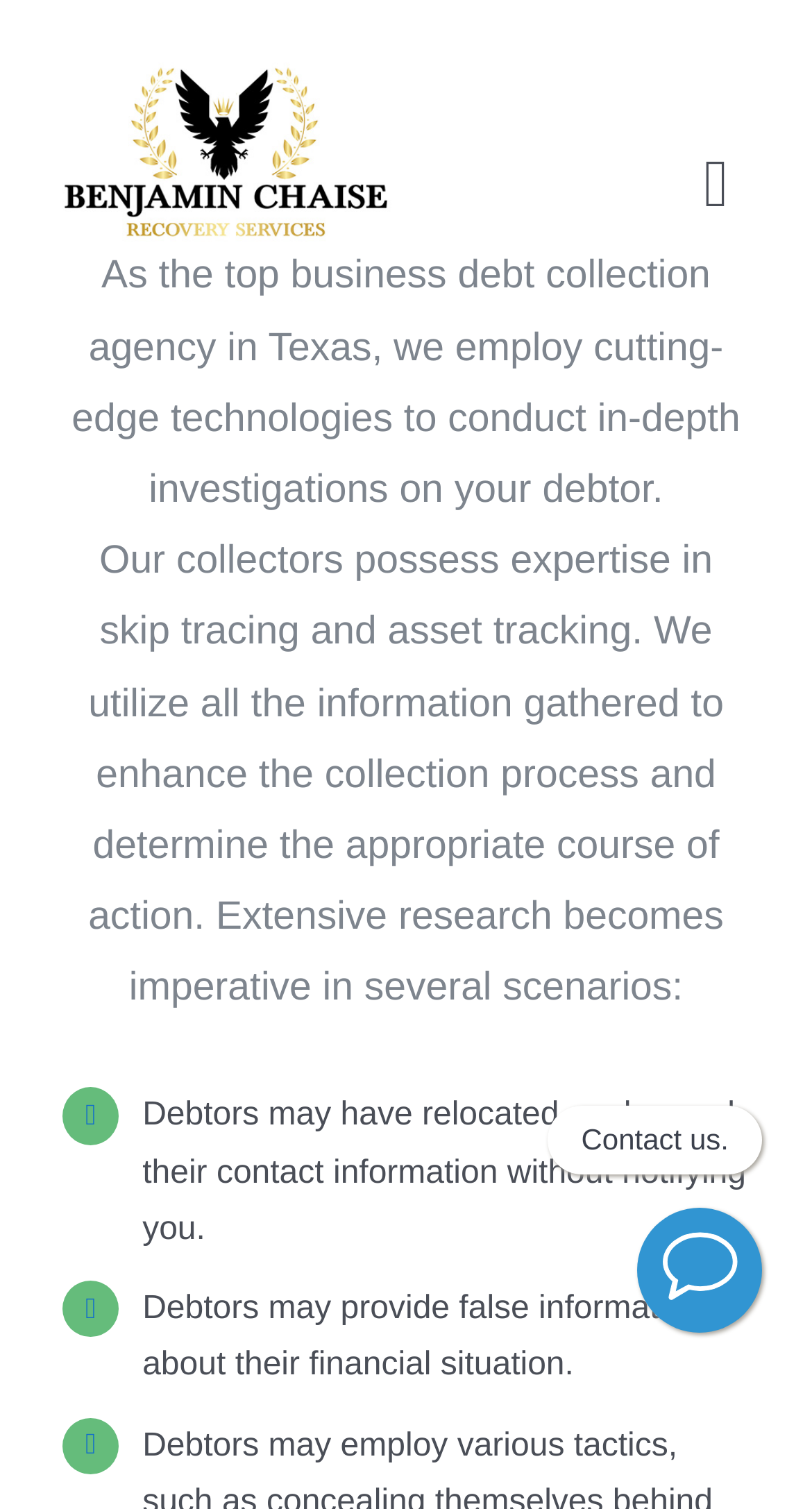What is the purpose of extensive research in debt collection?
Provide an in-depth answer to the question, covering all aspects.

I found the answer by reading the text 'Extensive research becomes imperative in several scenarios...' which explains that the purpose of extensive research is to determine the appropriate course of action.